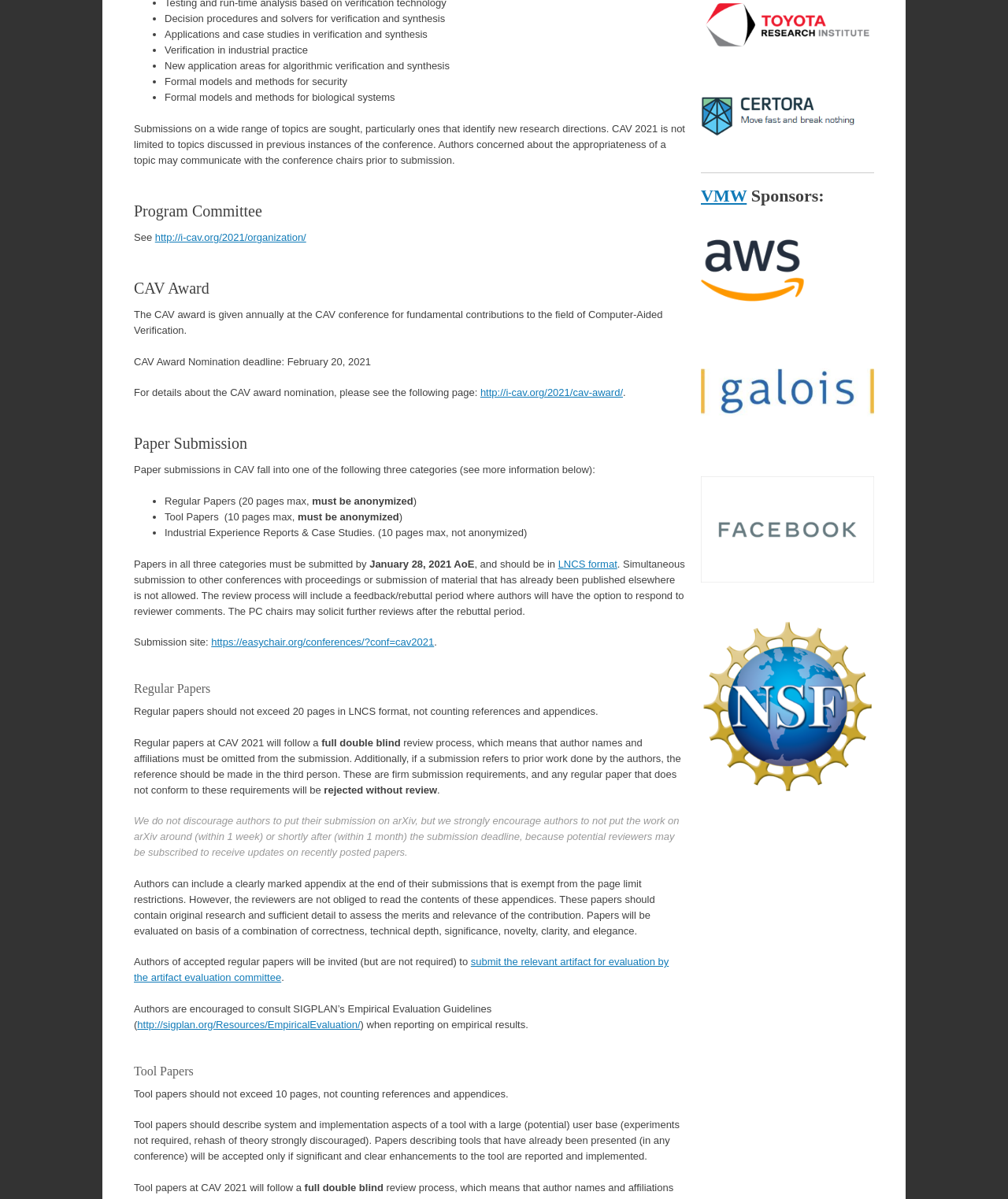Provide a brief response to the question below using one word or phrase:
What is the CAV award given for?

fundamental contributions to Computer-Aided Verification